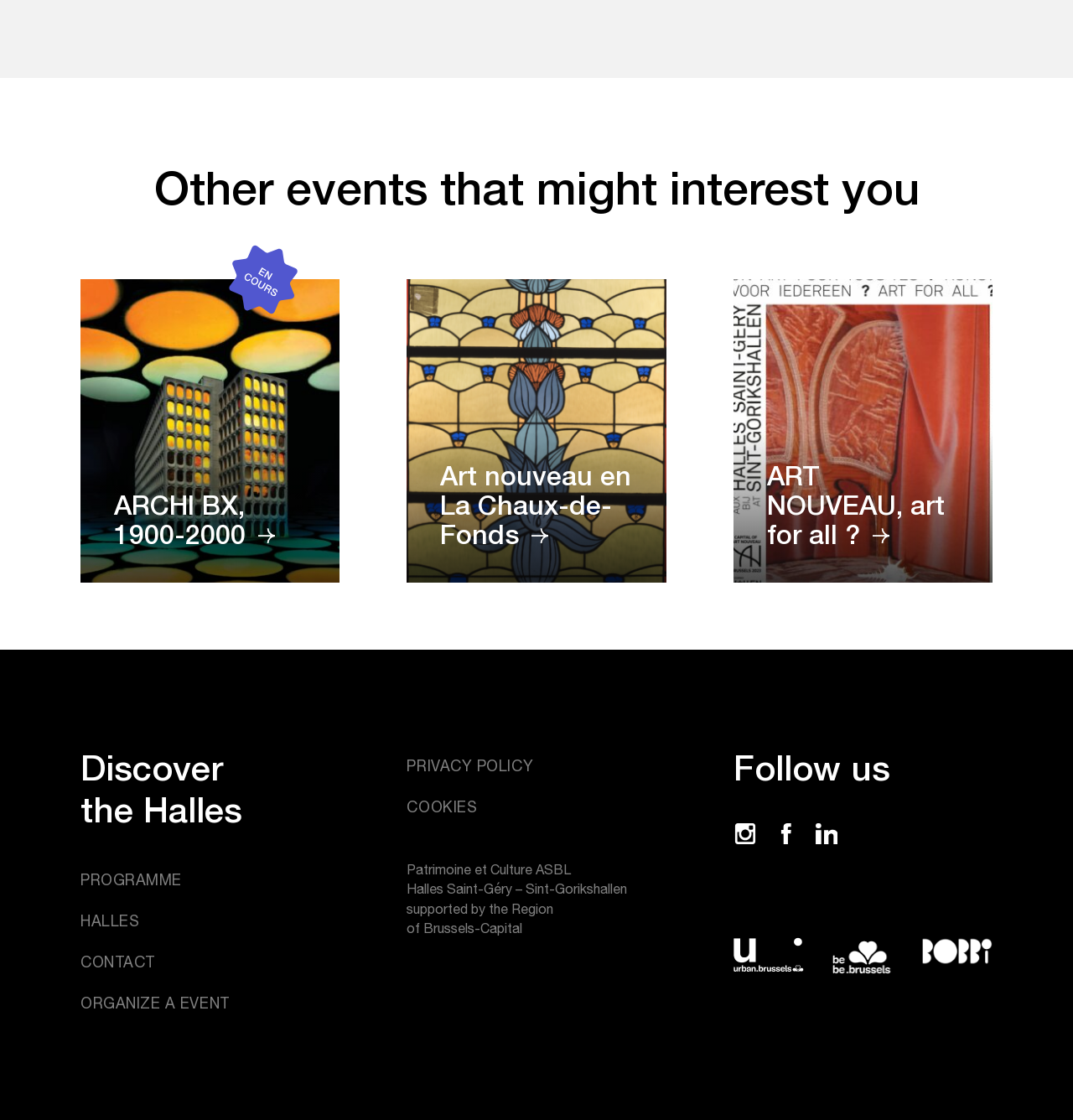What is the name of the first event?
Answer the question with just one word or phrase using the image.

ARCHI BX, 1900-2000